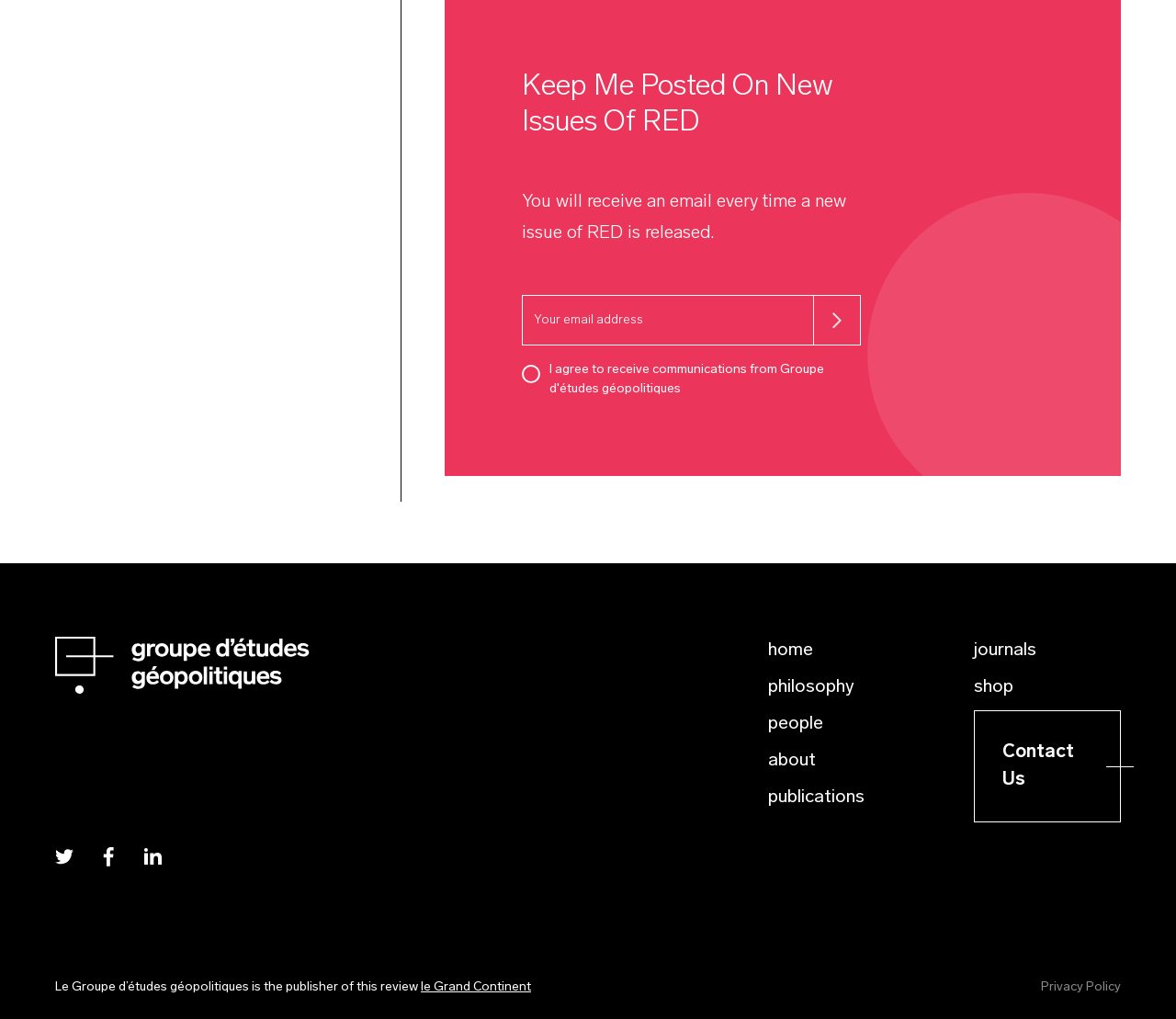Please identify the bounding box coordinates for the region that you need to click to follow this instruction: "Contact Us".

[0.852, 0.73, 0.913, 0.775]